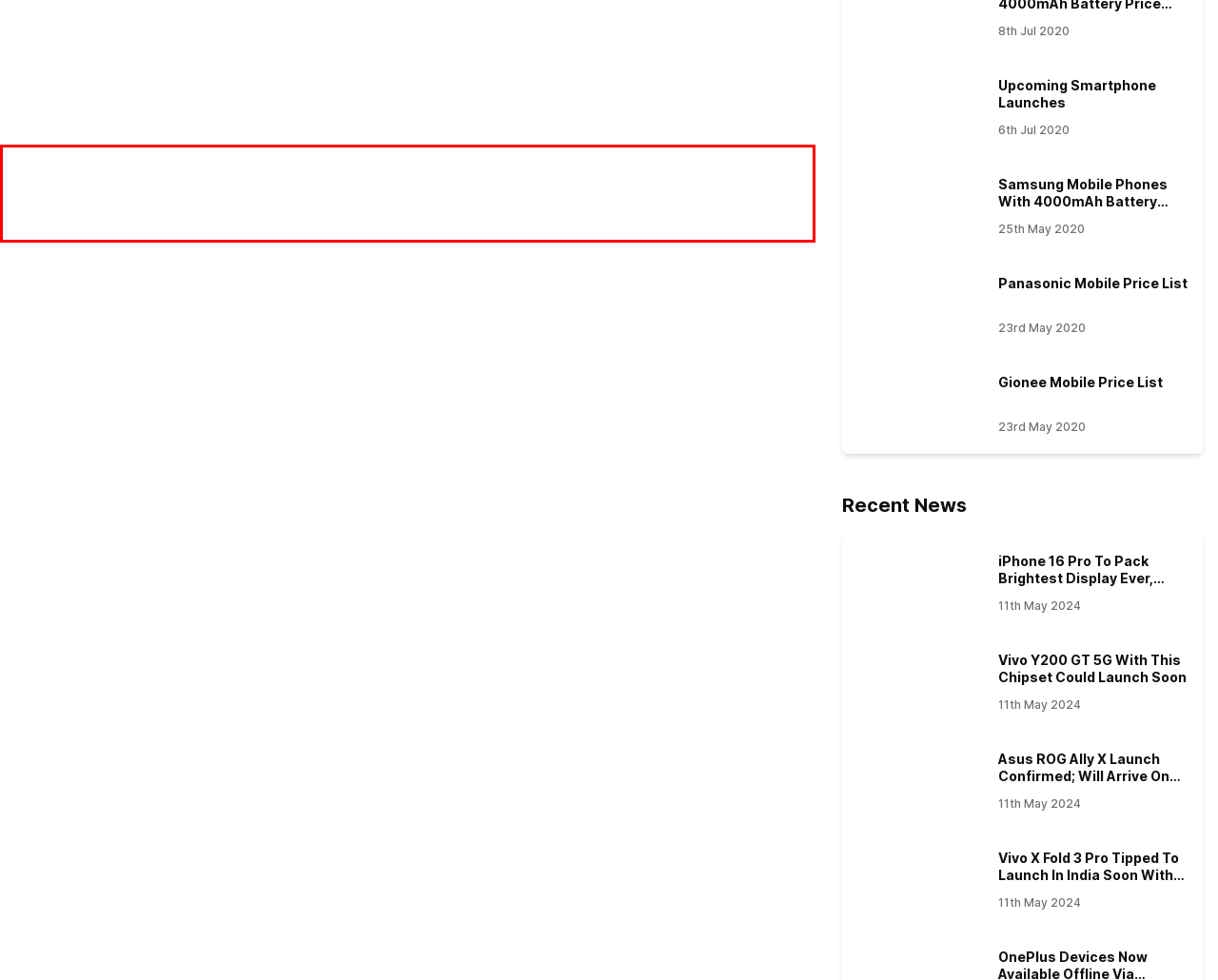Given a screenshot of a webpage containing a red bounding box, perform OCR on the text within this red bounding box and provide the text content.

The Tecno Spark Go 2024 price starts at Rs.6,699 for the base variant with 3GB RAM and 64GB storage. Furthermore, the phone is also available in 8GB+64GB and 8GB+128GB variants, which will arrive later.